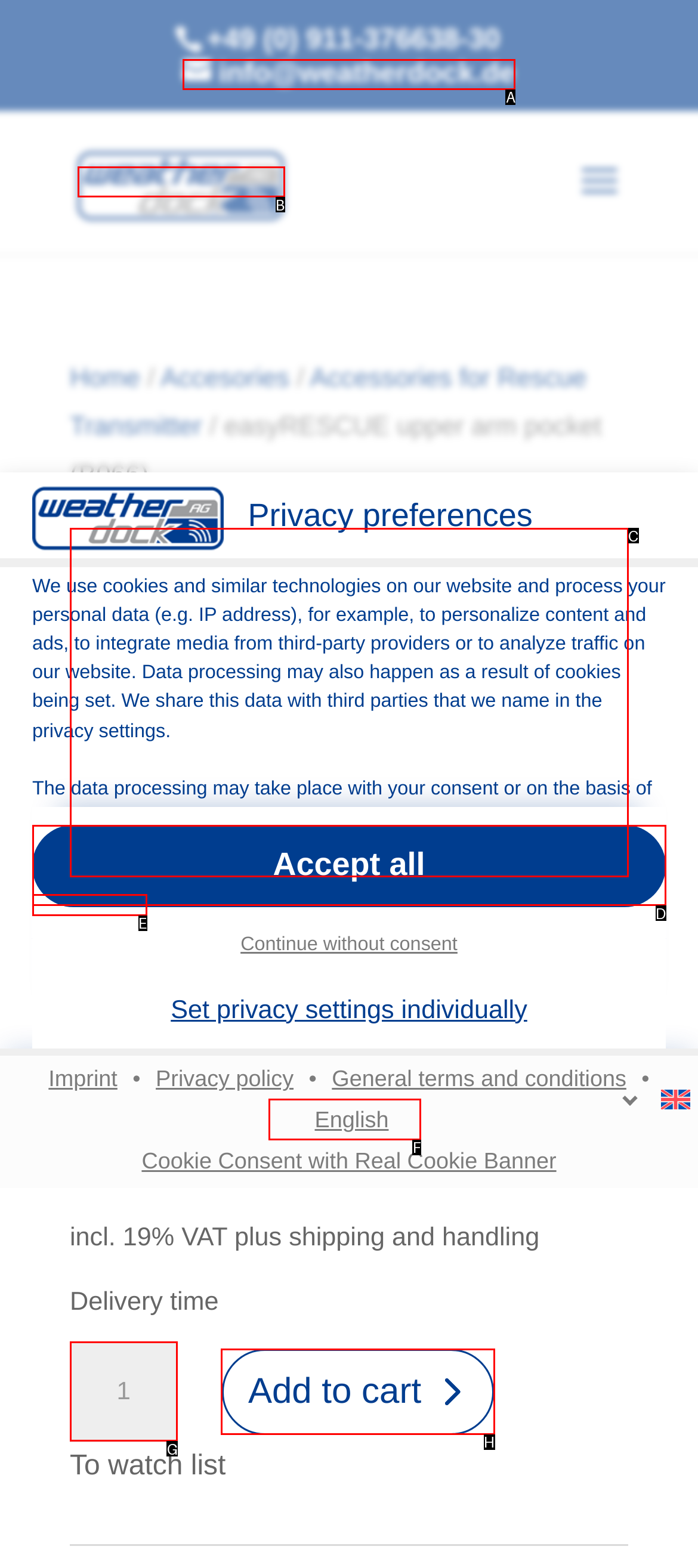Which UI element should be clicked to perform the following task: Search for something? Answer with the corresponding letter from the choices.

None